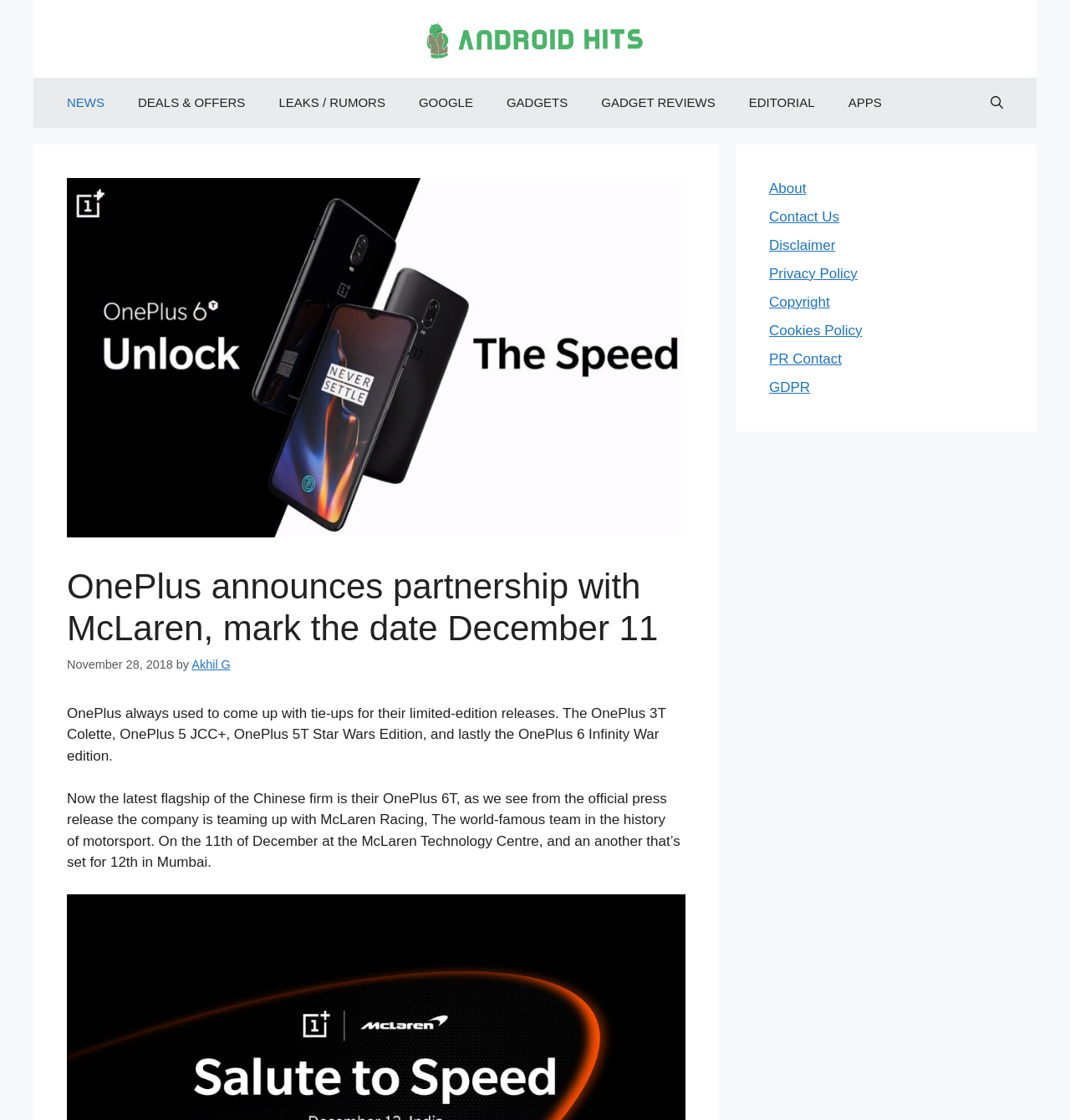What is the date of the main article? Based on the screenshot, please respond with a single word or phrase.

November 28, 2018